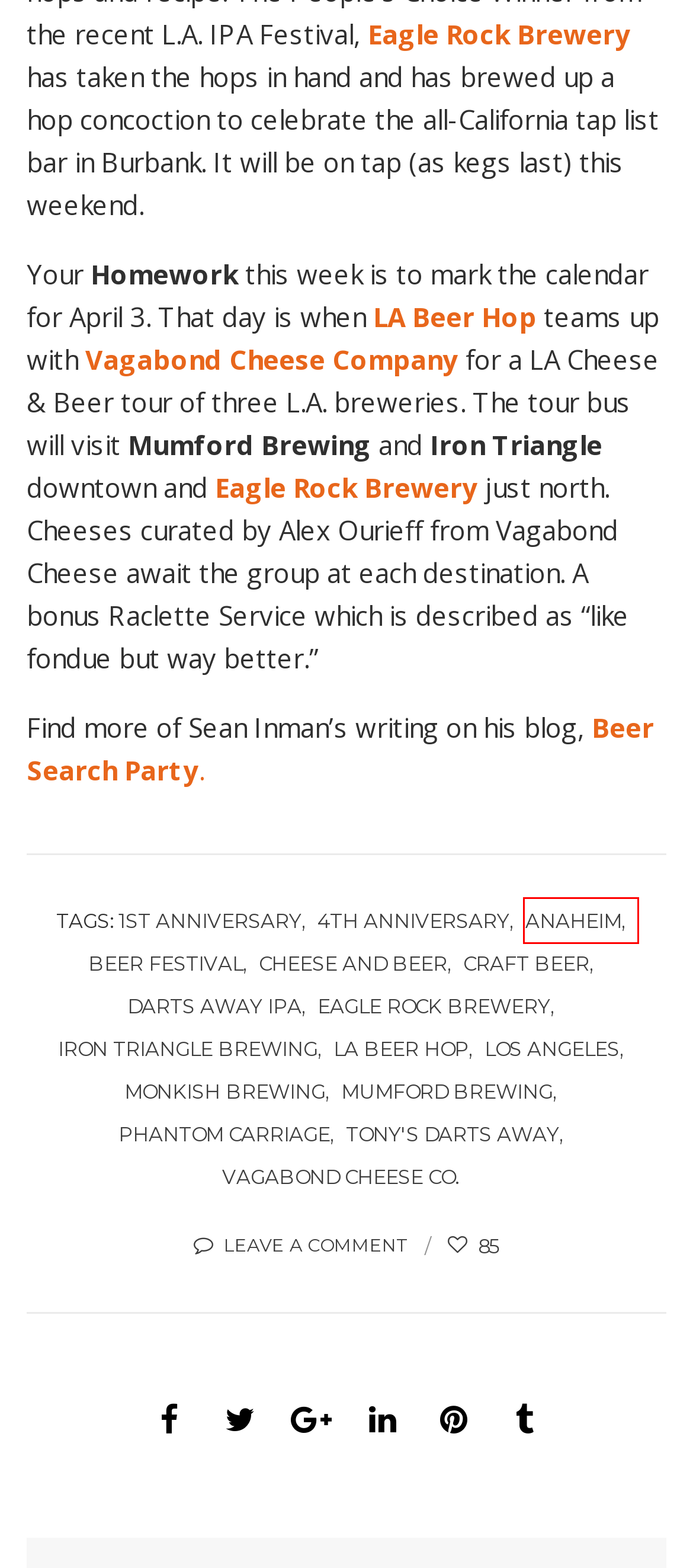You are provided with a screenshot of a webpage where a red rectangle bounding box surrounds an element. Choose the description that best matches the new webpage after clicking the element in the red bounding box. Here are the choices:
A. Age Verification – est. 2009 Northeast Los Angeles – Eagle Rock Brewery
B. Coming Soon
C. 4th Anniversary Archives - Food GPS
D. Craft Beer Archives - Food GPS
E. Eagle Rock Brewery Archives - Food GPS
F. Anaheim Archives - Food GPS
G. Monkish Brewing Archives - Food GPS
H. Iron Triangle Brewing Archives - Food GPS

F